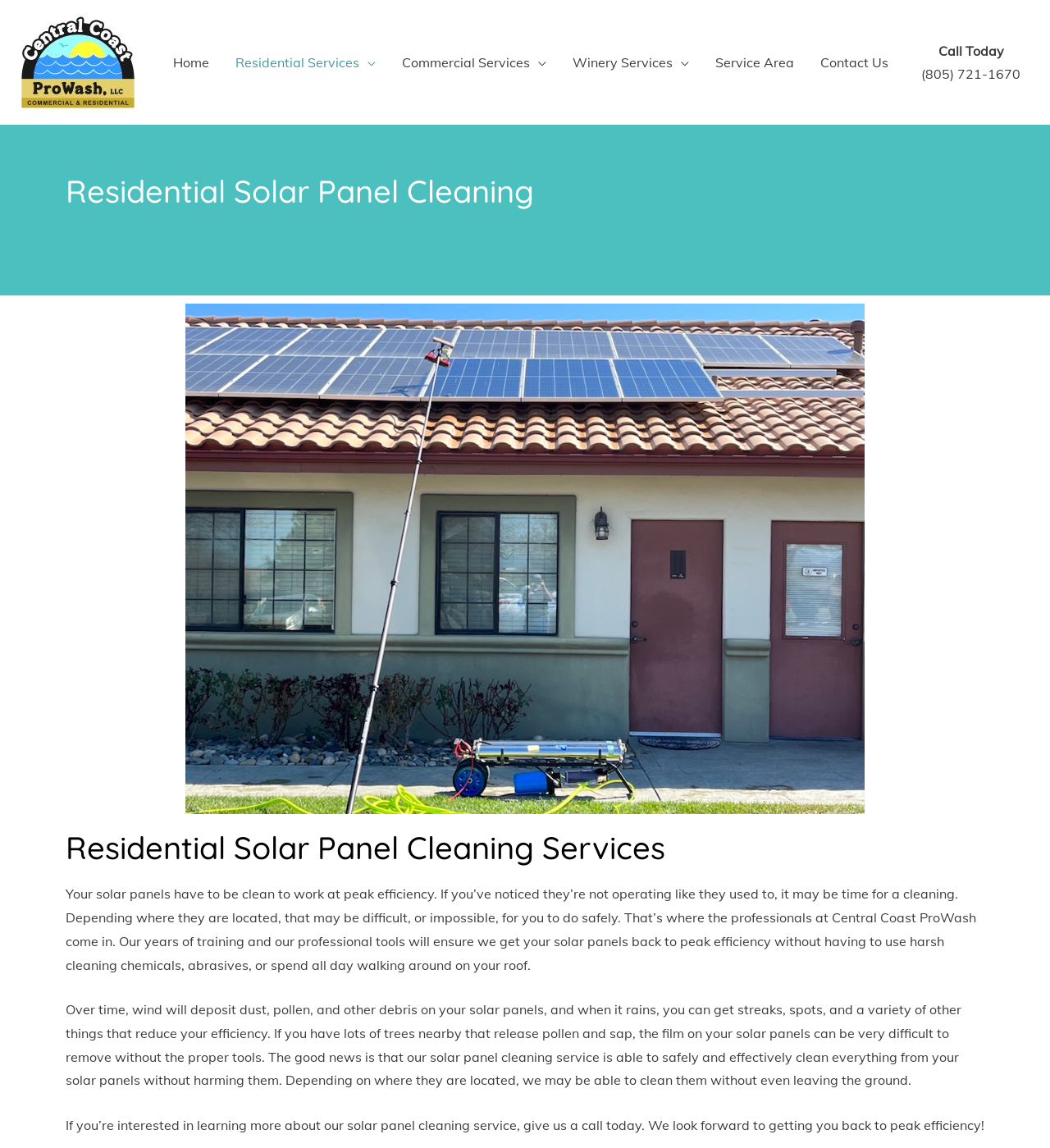Find the bounding box coordinates of the clickable area required to complete the following action: "Click the company logo".

[0.016, 0.011, 0.133, 0.097]